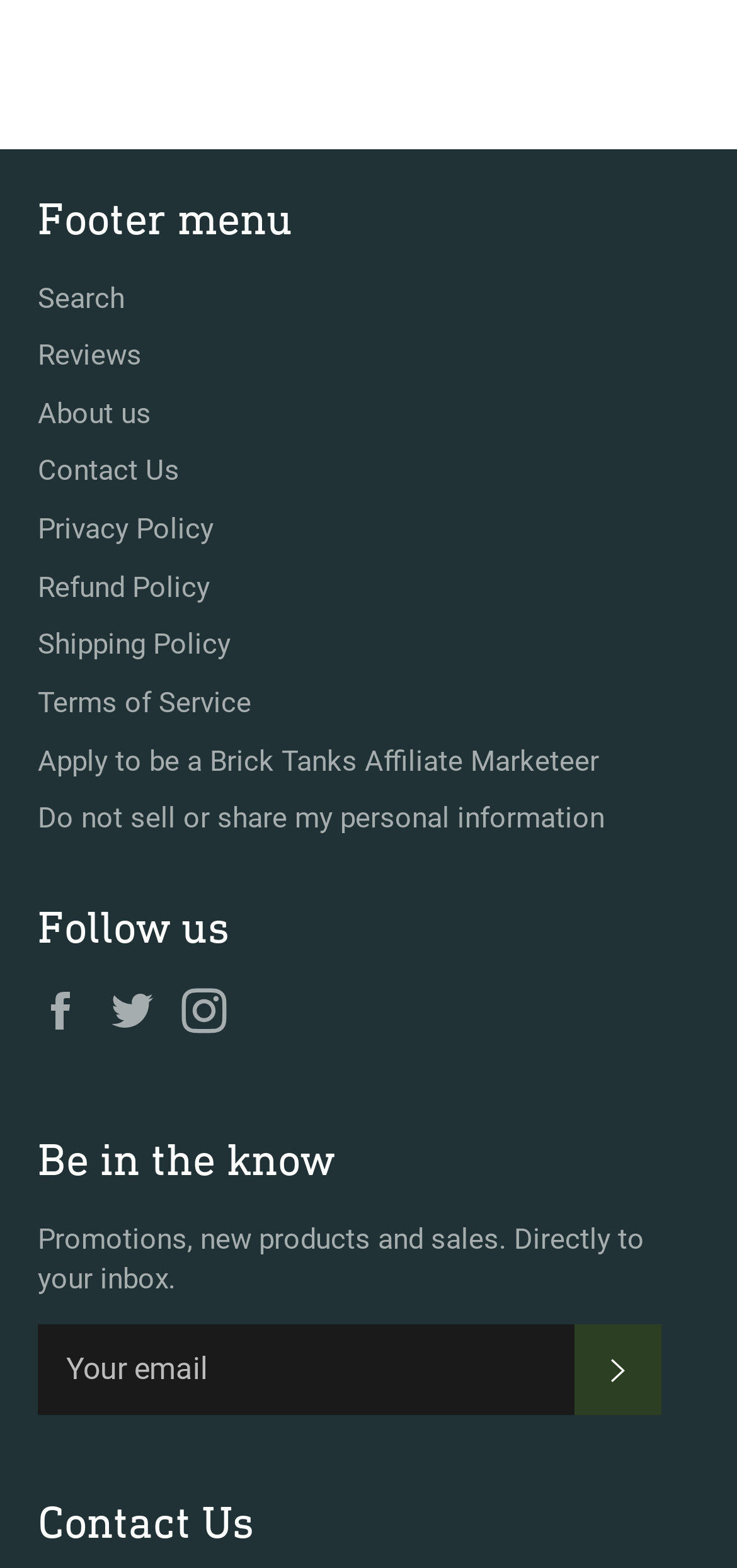From the webpage screenshot, identify the region described by Facebook. Provide the bounding box coordinates as (top-left x, top-left y, bottom-right x, bottom-right y), with each value being a floating point number between 0 and 1.

[0.051, 0.63, 0.138, 0.659]